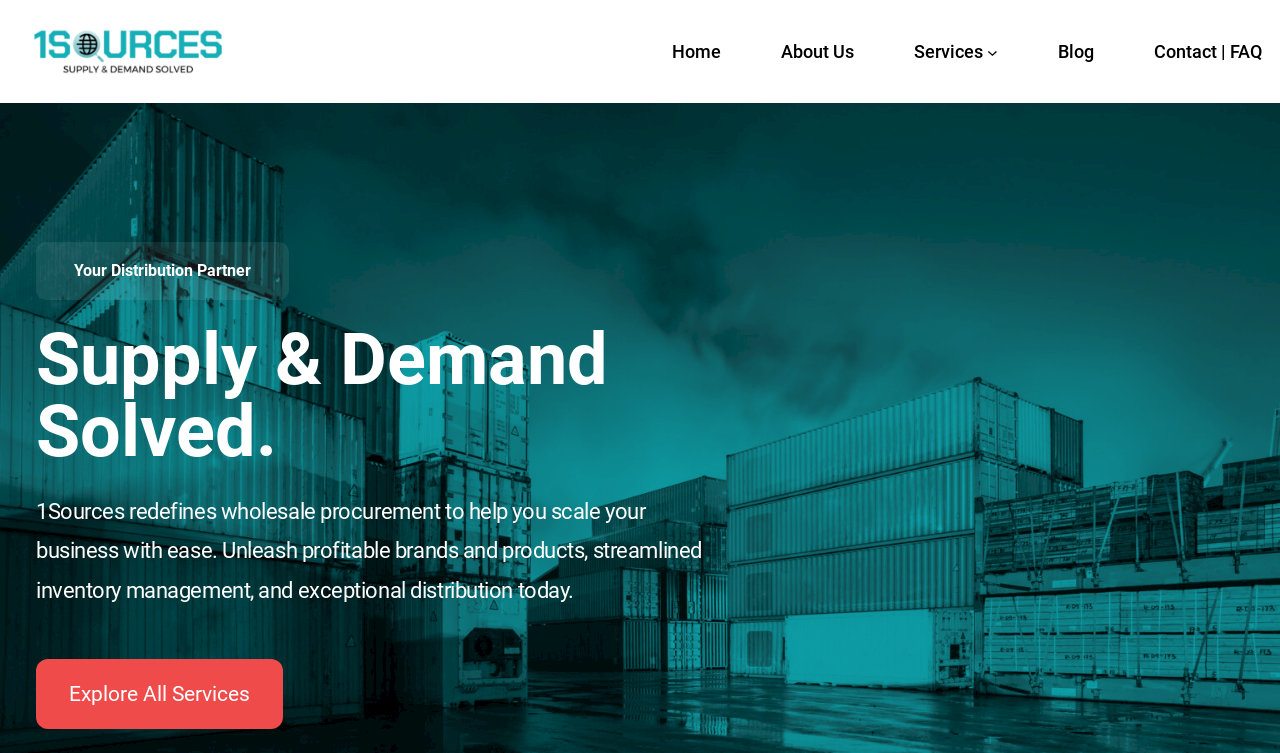Offer an in-depth caption of the entire webpage.

The webpage is about 1Sources, a wholesale distribution solution for e-commerce businesses. At the top-left corner, there is a figure with a linked text "ecommerce distribution and wholesale" and an image with the same description. 

On the top-right side, there is a navigation menu with five links: "Home", "About Us", "Services", "Blog", and "Contact | FAQ". The "Services" link has a submenu button next to it.

Below the navigation menu, there are two headings. The first heading, "Your Distribution Partner", is located at the top-left of the main content area. The second heading, "Supply & Demand Solved.", is positioned below the first heading, with a highlighted mark within the text.

Under the second heading, there is a paragraph of text that describes how 1Sources can help businesses scale with ease by providing profitable brands and products, streamlined inventory management, and exceptional distribution. 

At the bottom-left of the main content area, there is a link "Explore All Services" that encourages users to learn more about the services offered by 1Sources.